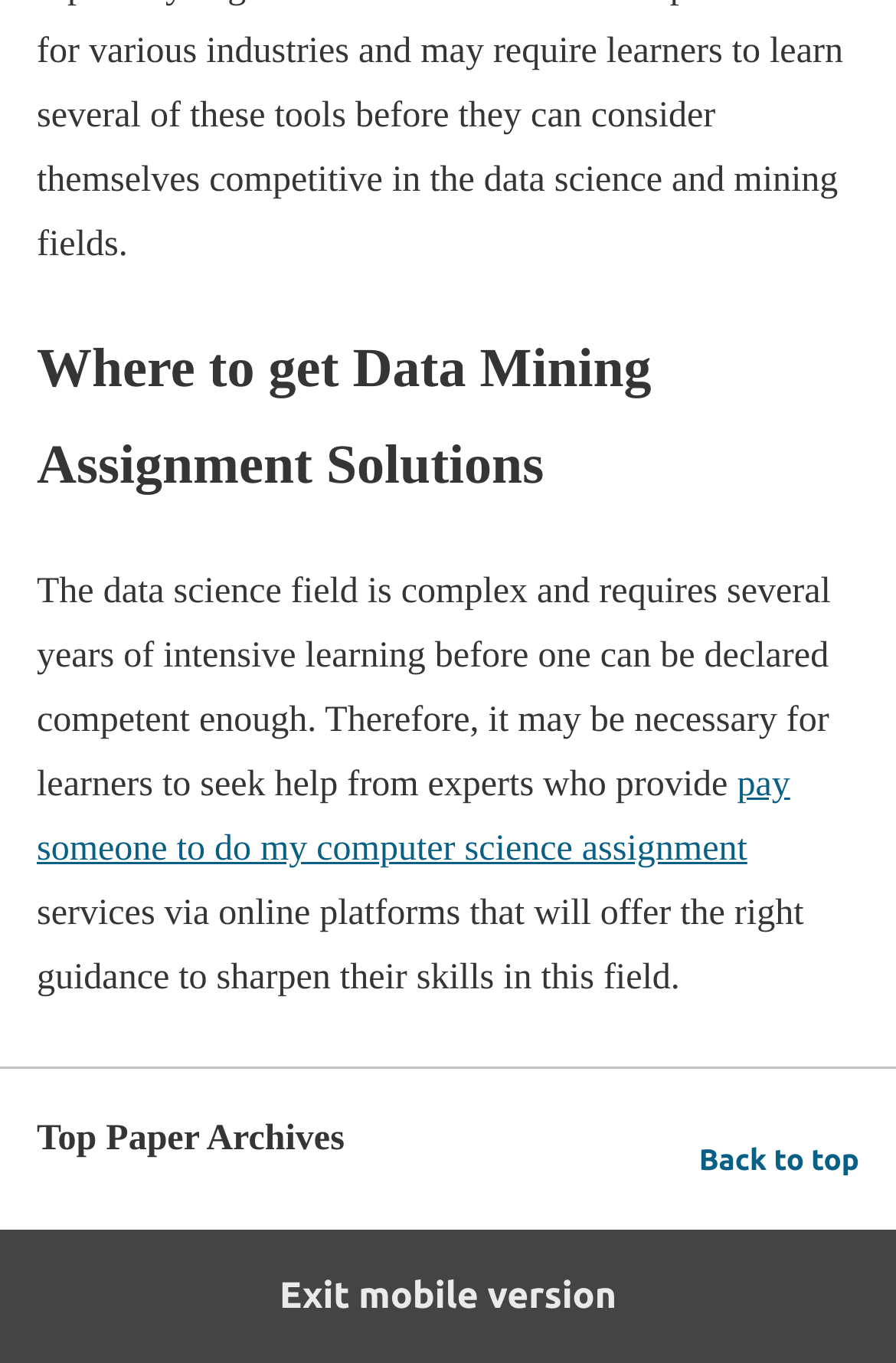Bounding box coordinates are to be given in the format (top-left x, top-left y, bottom-right x, bottom-right y). All values must be floating point numbers between 0 and 1. Provide the bounding box coordinate for the UI element described as: Back to top

[0.78, 0.832, 0.959, 0.875]